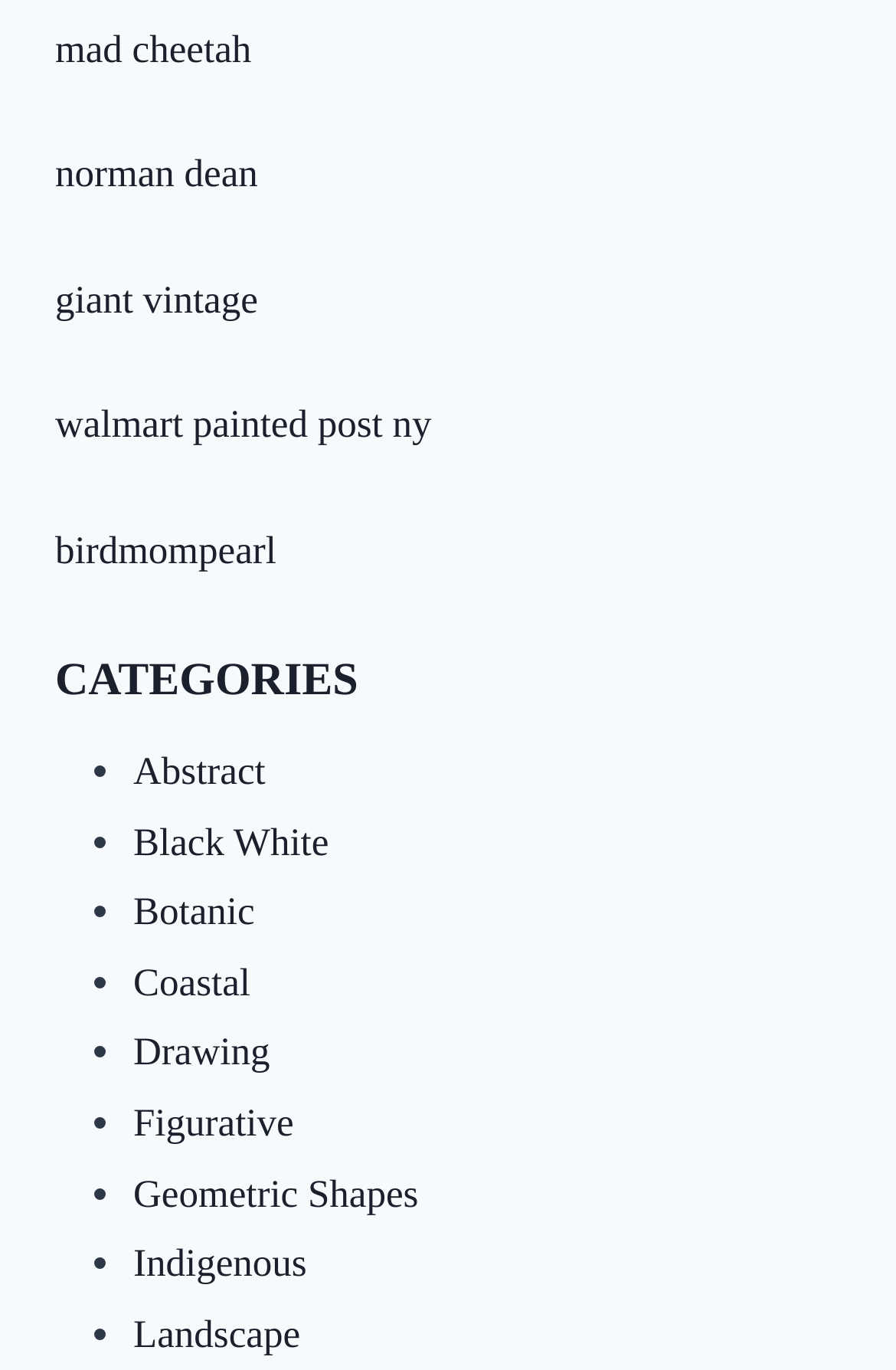Please determine the bounding box coordinates of the element to click on in order to accomplish the following task: "select the category 'Abstract'". Ensure the coordinates are four float numbers ranging from 0 to 1, i.e., [left, top, right, bottom].

[0.149, 0.547, 0.296, 0.579]